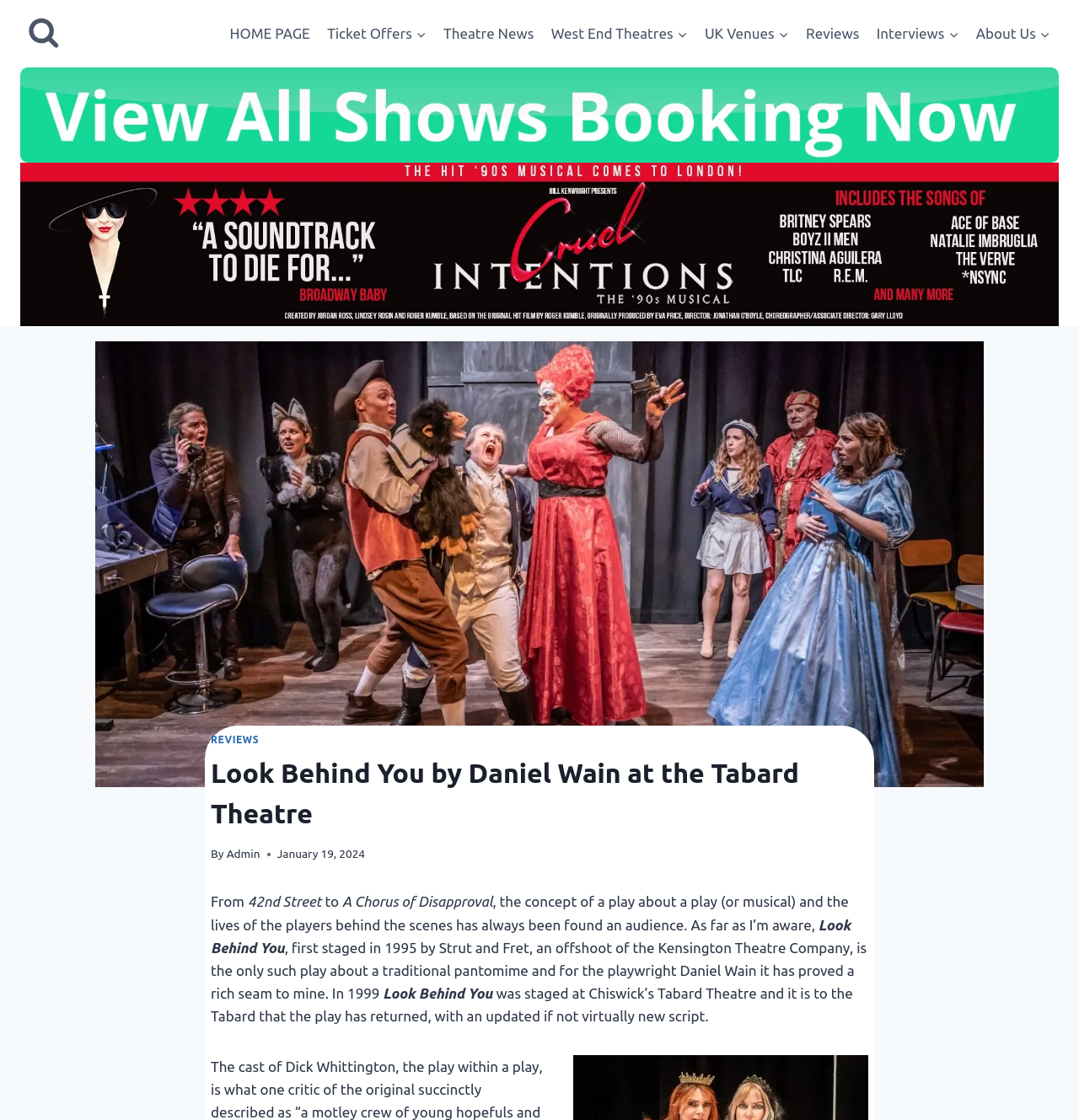Can you identify the bounding box coordinates of the clickable region needed to carry out this instruction: 'Go to Home Page'? The coordinates should be four float numbers within the range of 0 to 1, stated as [left, top, right, bottom].

[0.205, 0.012, 0.295, 0.048]